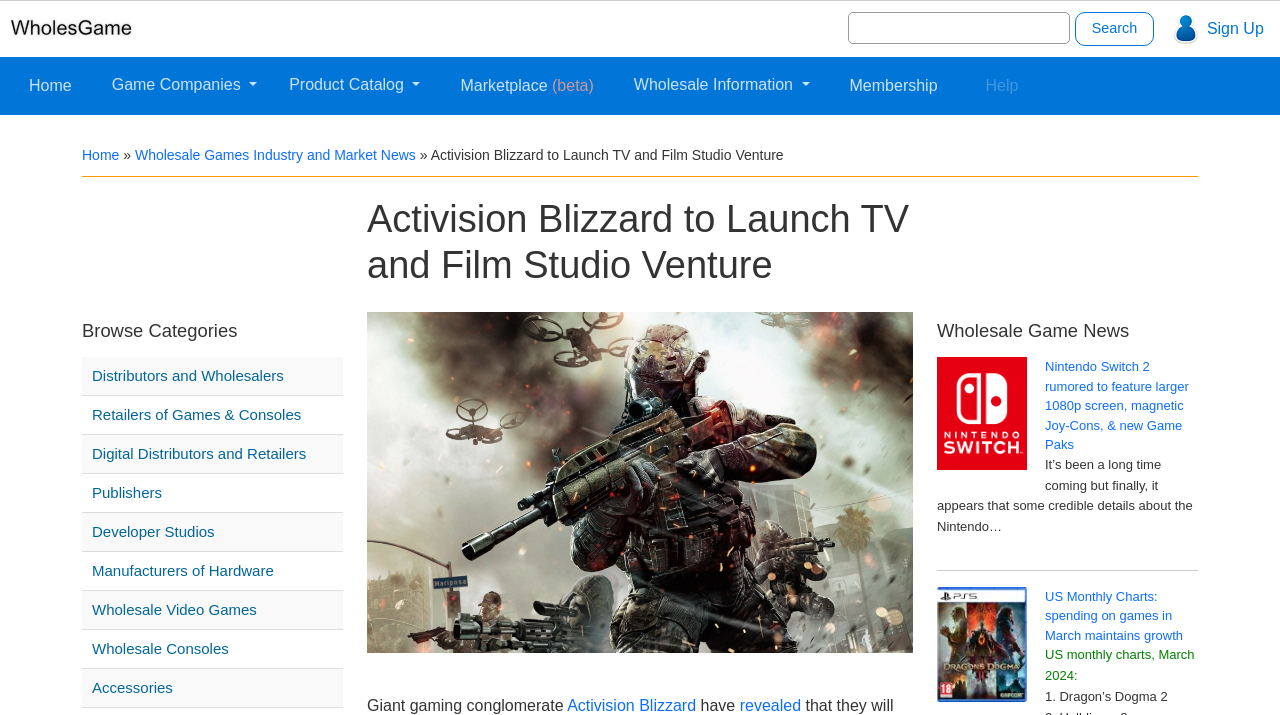Answer the question in a single word or phrase:
What is the title of the news article with the image of Call of Duty?

Activision Blizzard to Launch TV and Film Studio Venture